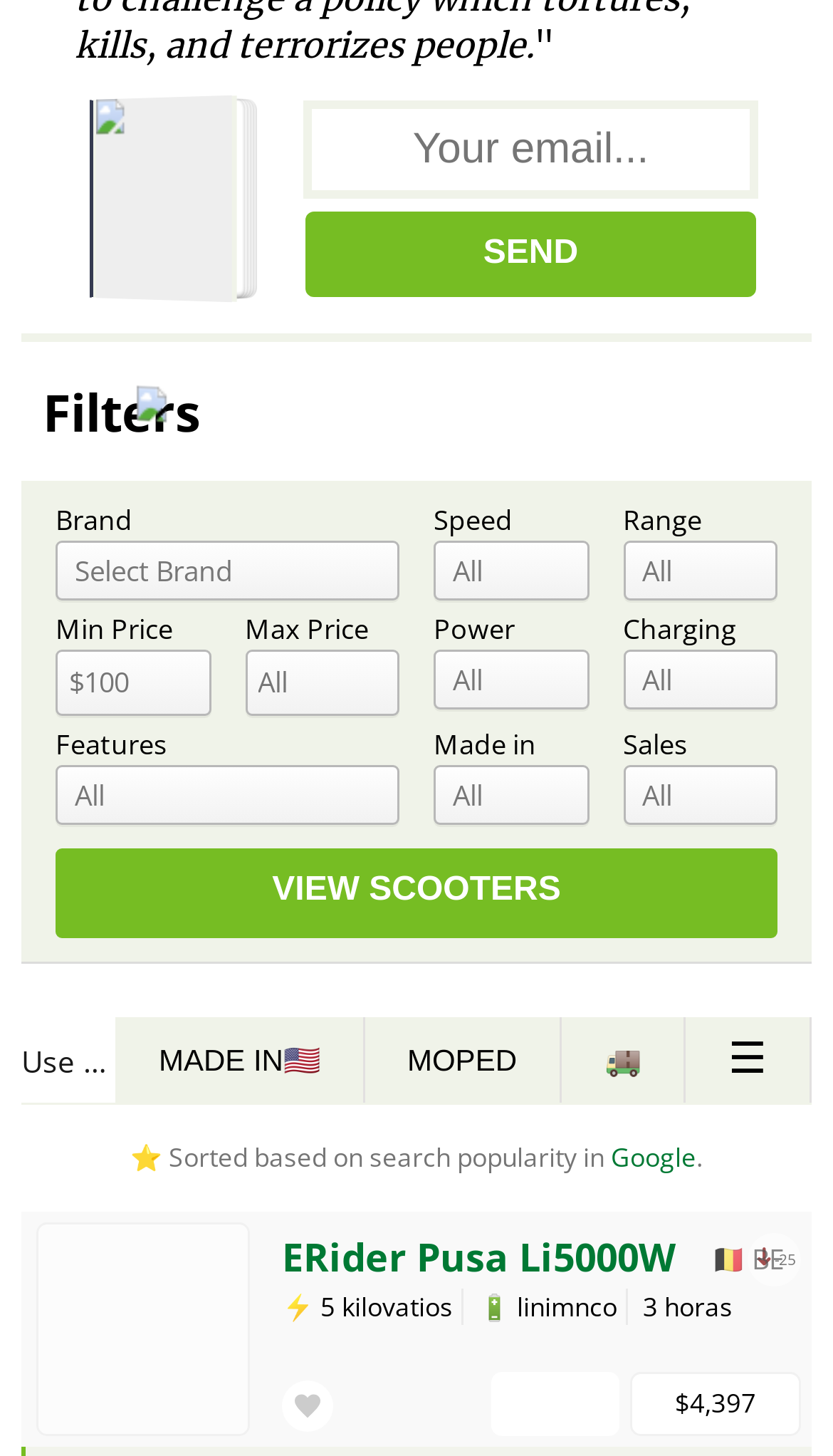Please specify the bounding box coordinates of the element that should be clicked to execute the given instruction: 'Select brand'. Ensure the coordinates are four float numbers between 0 and 1, expressed as [left, top, right, bottom].

[0.067, 0.372, 0.479, 0.413]